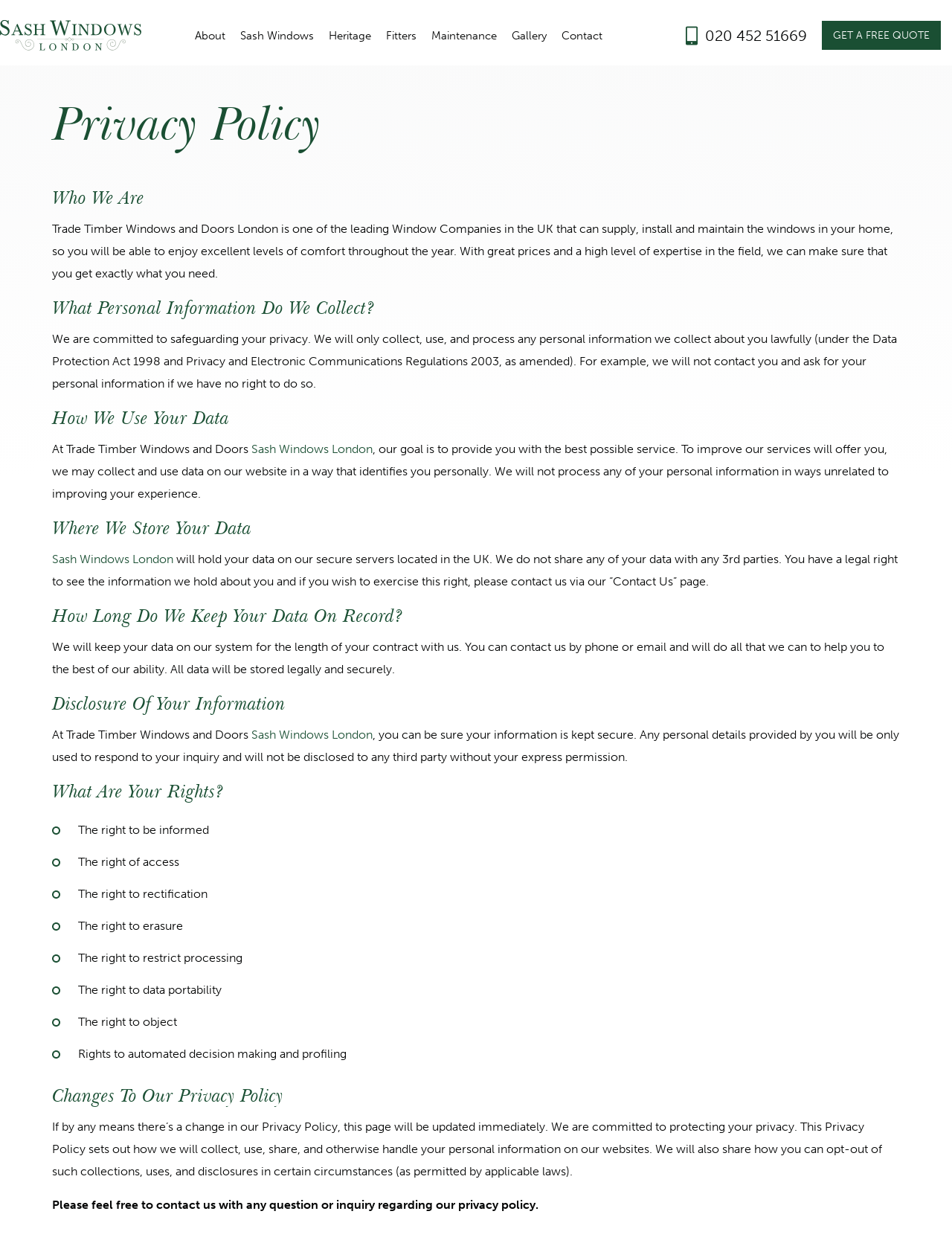Provide your answer to the question using just one word or phrase: How can individuals contact the company regarding their privacy policy?

Via the 'Contact Us' page